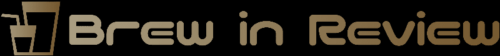What is the tone of the logo?
Please respond to the question with a detailed and informative answer.

The logo's sleek design and earthy color palette evoke a sense of warmth and friendliness, inviting enthusiasts and newcomers alike to explore the world of brewing and distilling, which suggests that the tone of the logo is warm and friendly.